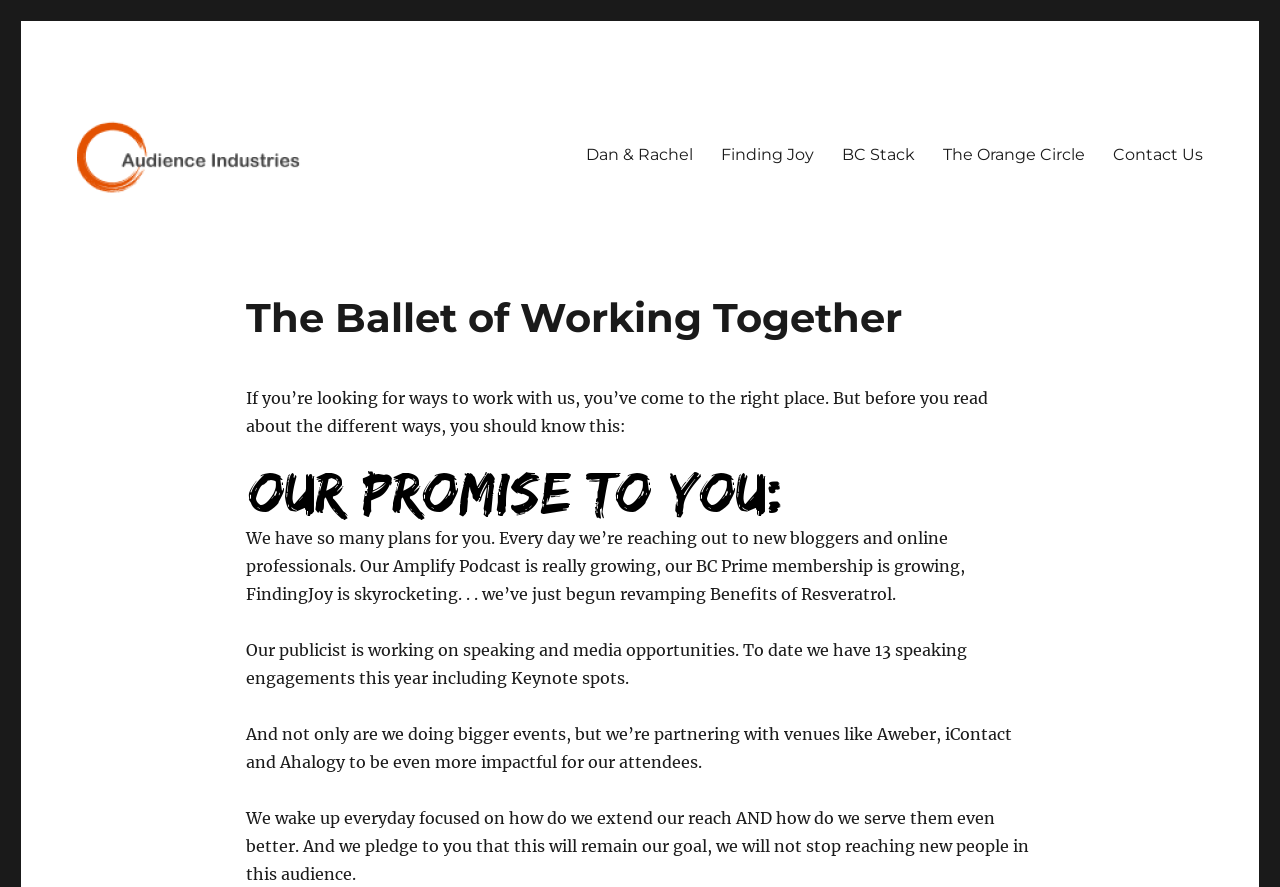Determine the bounding box of the UI element mentioned here: "Dan & Rachel". The coordinates must be in the format [left, top, right, bottom] with values ranging from 0 to 1.

[0.447, 0.15, 0.552, 0.197]